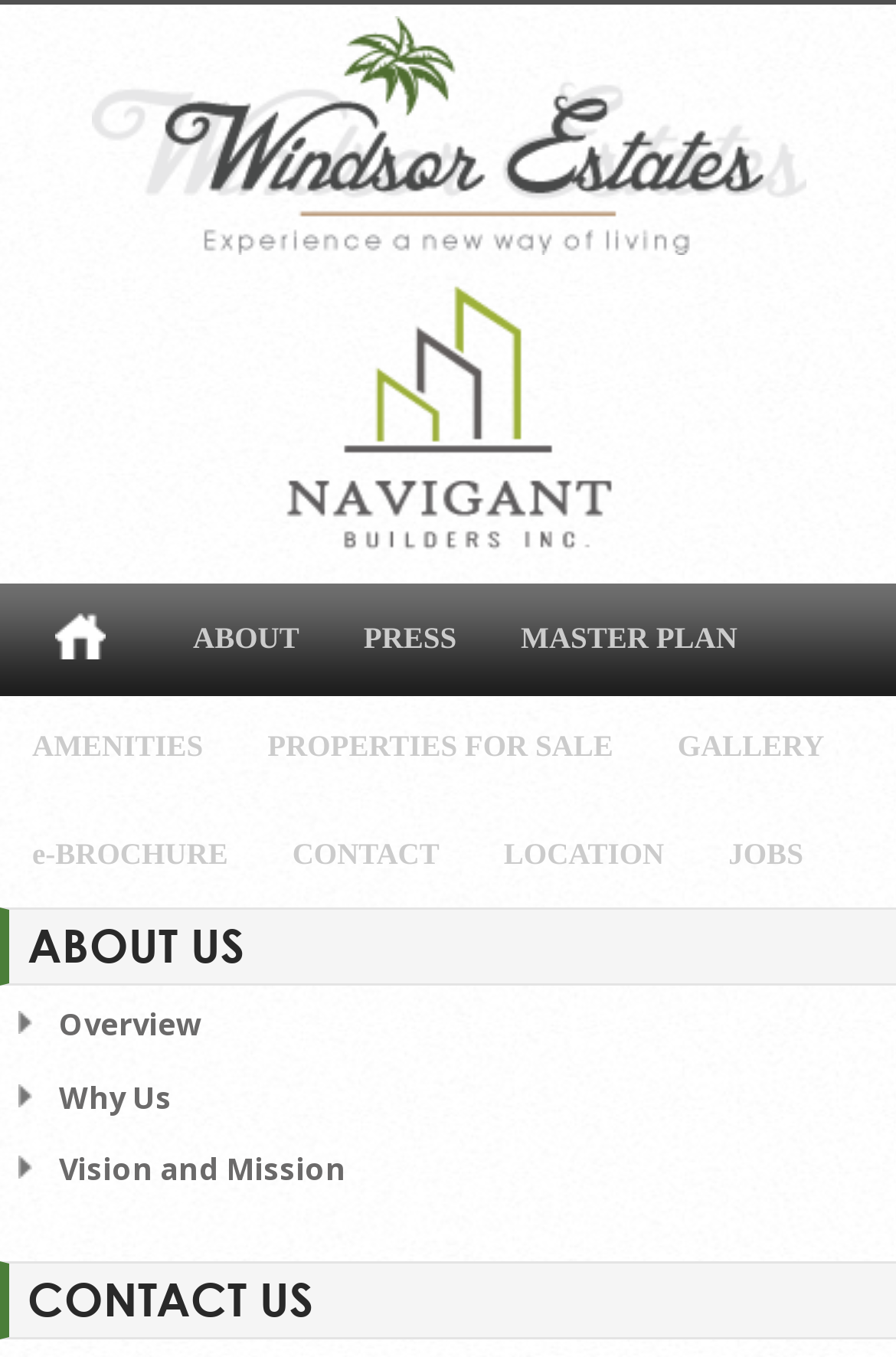Please determine the bounding box coordinates of the element to click on in order to accomplish the following task: "Share on Facebook". Ensure the coordinates are four float numbers ranging from 0 to 1, i.e., [left, top, right, bottom].

None